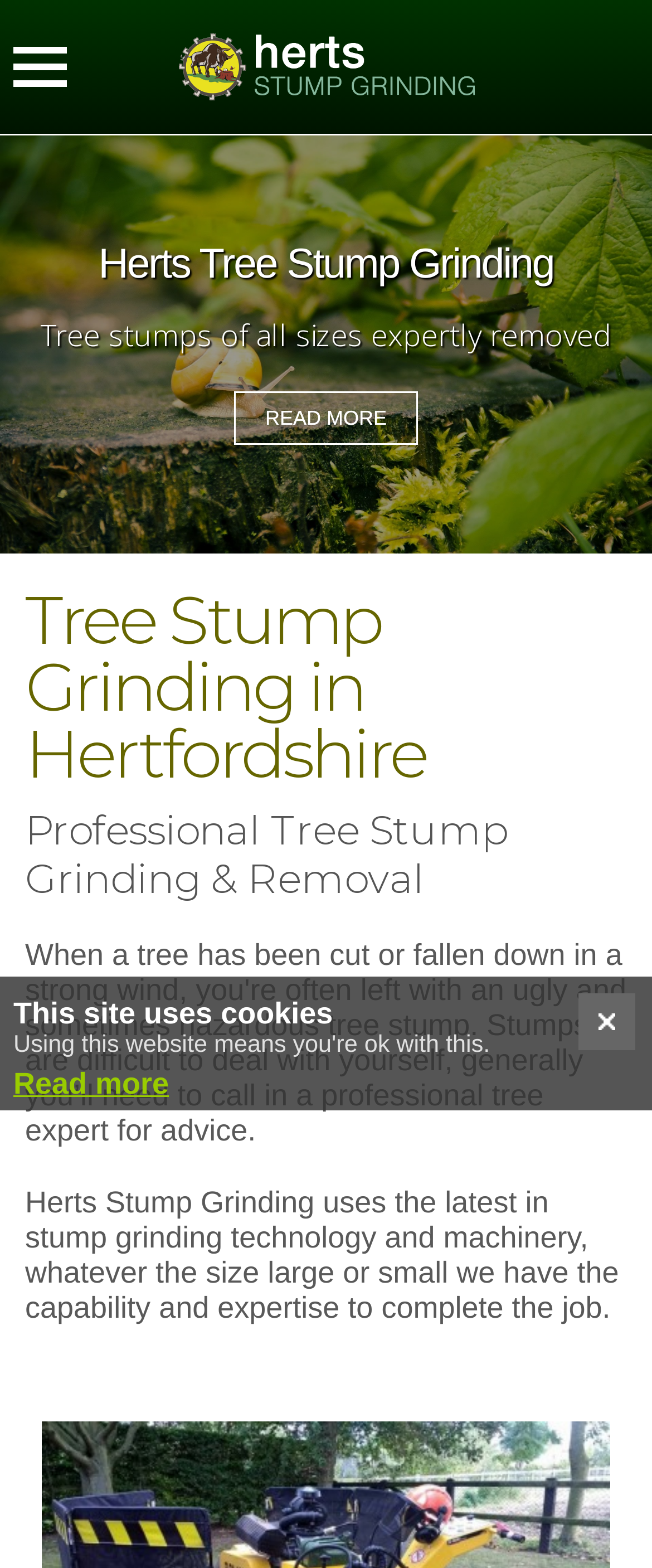Describe all the significant parts and information present on the webpage.

The webpage is about tree stump grinding services in Hertfordshire and Cambs, with a focus on Gorse Clearance. At the top, there is a prominent link taking up most of the width, with three small emphasis elements above it. Below these, there is a link with a call-to-action to read more about Herts Tree Stump Grinding, which takes up the full width of the page. This link has an emphasis element within it.

Further down, there are two headings, one after the other, with the first one being "Tree Stump Grinding in Hertfordshire" and the second one being "Professional Tree Stump Grinding & Removal". These headings are aligned to the left and take up most of the width.

Below the headings, there is a block of text describing the services offered by Herts Stump Grinding, including their use of latest technology and machinery to remove tree stumps of all sizes. This text is also aligned to the left and takes up most of the width.

At the bottom, there is a small notice stating "This site uses cookies", positioned to the left, and a "Read more" link to the right of it.